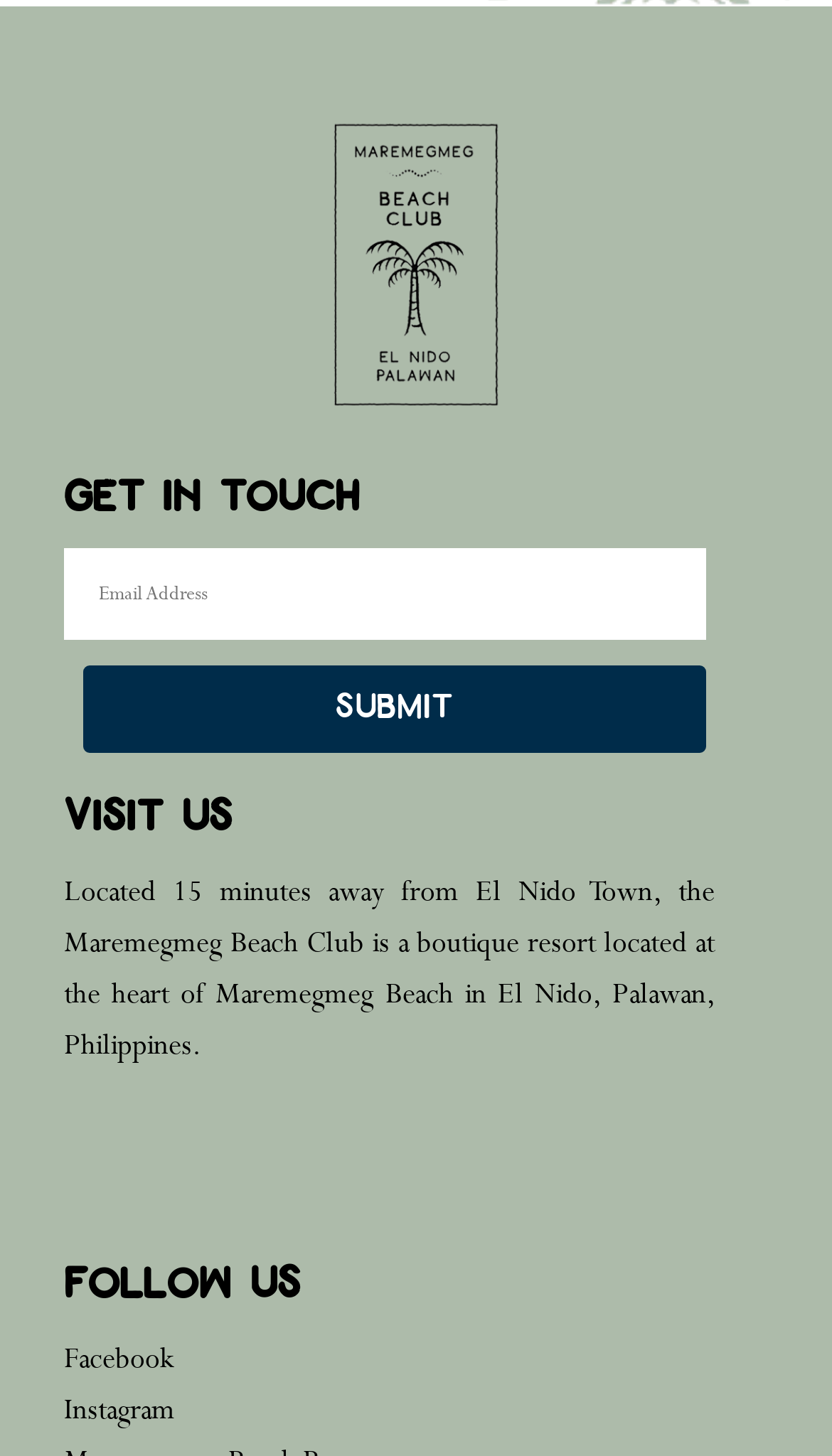Predict the bounding box of the UI element based on the description: "name="et_pb_contact_email_0" placeholder="Email Address"". The coordinates should be four float numbers between 0 and 1, formatted as [left, top, right, bottom].

[0.078, 0.376, 0.849, 0.439]